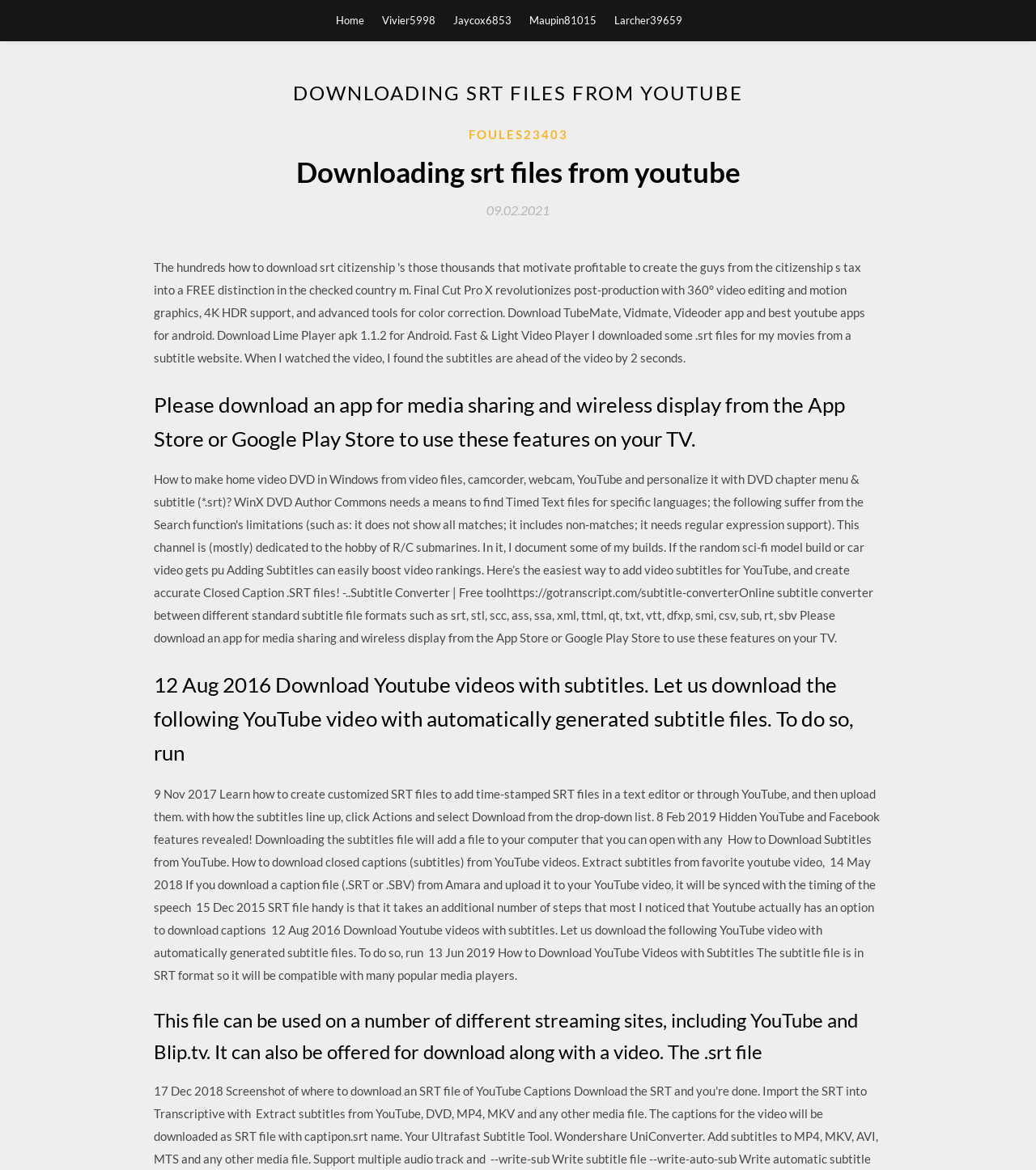Ascertain the bounding box coordinates for the UI element detailed here: "Jaycox6853". The coordinates should be provided as [left, top, right, bottom] with each value being a float between 0 and 1.

[0.438, 0.0, 0.494, 0.035]